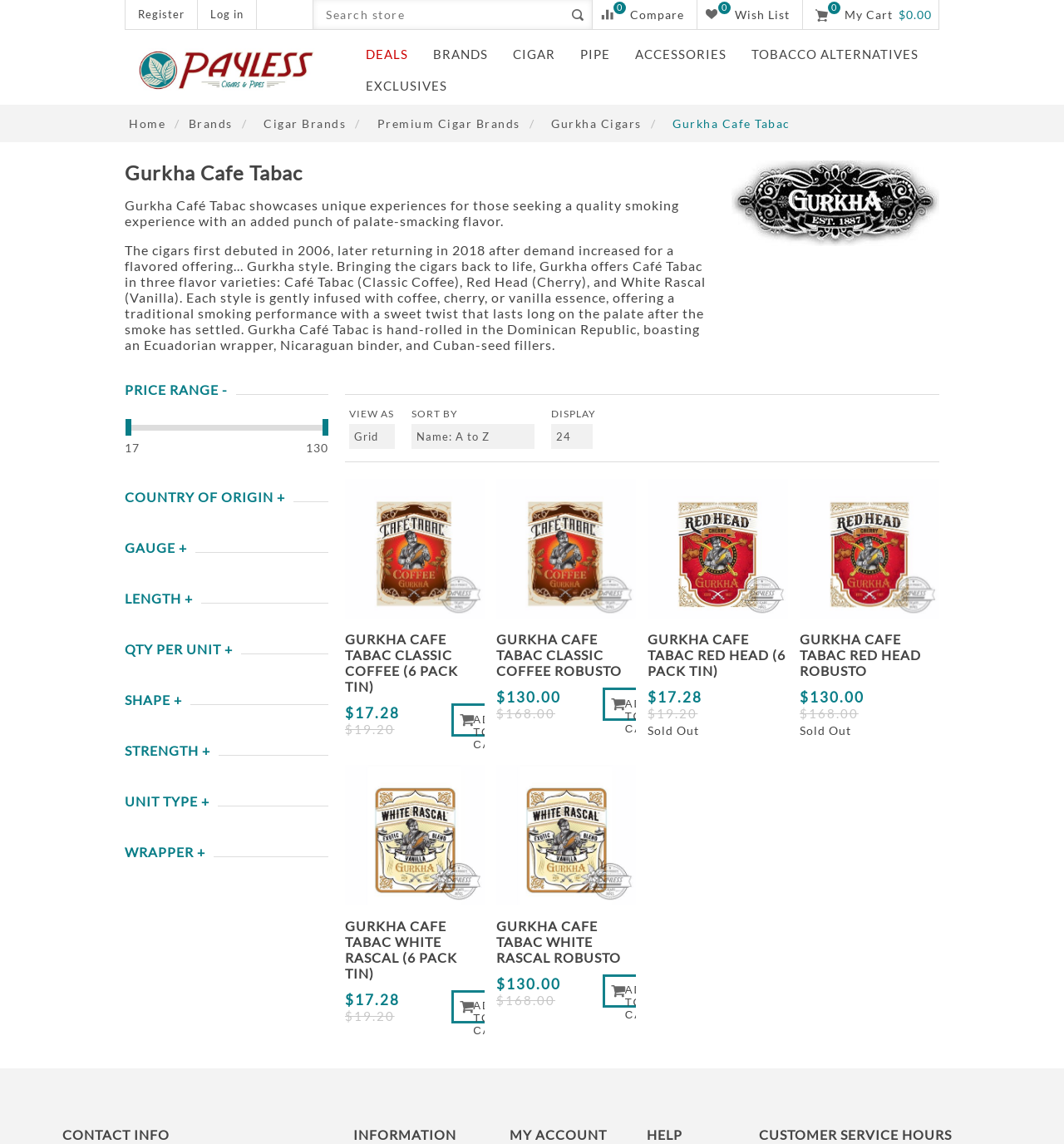What is the flavor of Gurkha Cafe Tabac Red Head?
Answer the question with as much detail as you can, using the image as a reference.

I read the description of Gurkha Cafe Tabac and found that it offers three flavor varieties: Café Tabac (Classic Coffee), Red Head (Cherry), and White Rascal (Vanilla). Therefore, the flavor of Gurkha Cafe Tabac Red Head is Cherry.